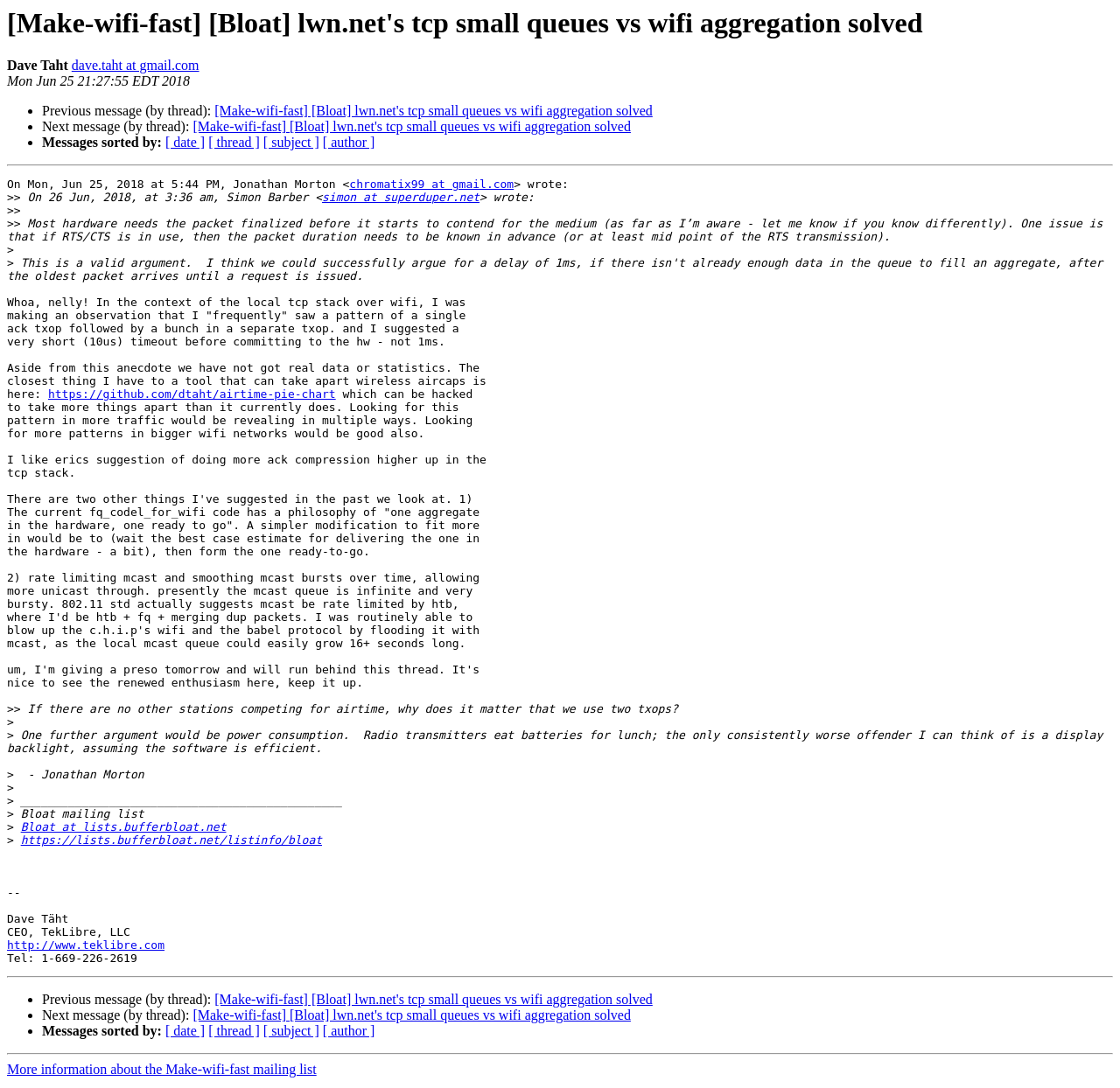Who is the author of the email?
Refer to the image and give a detailed answer to the query.

The author of the email is mentioned at the top of the page, where it says 'Dave Taht' followed by the email address 'dave.taht at gmail.com'.